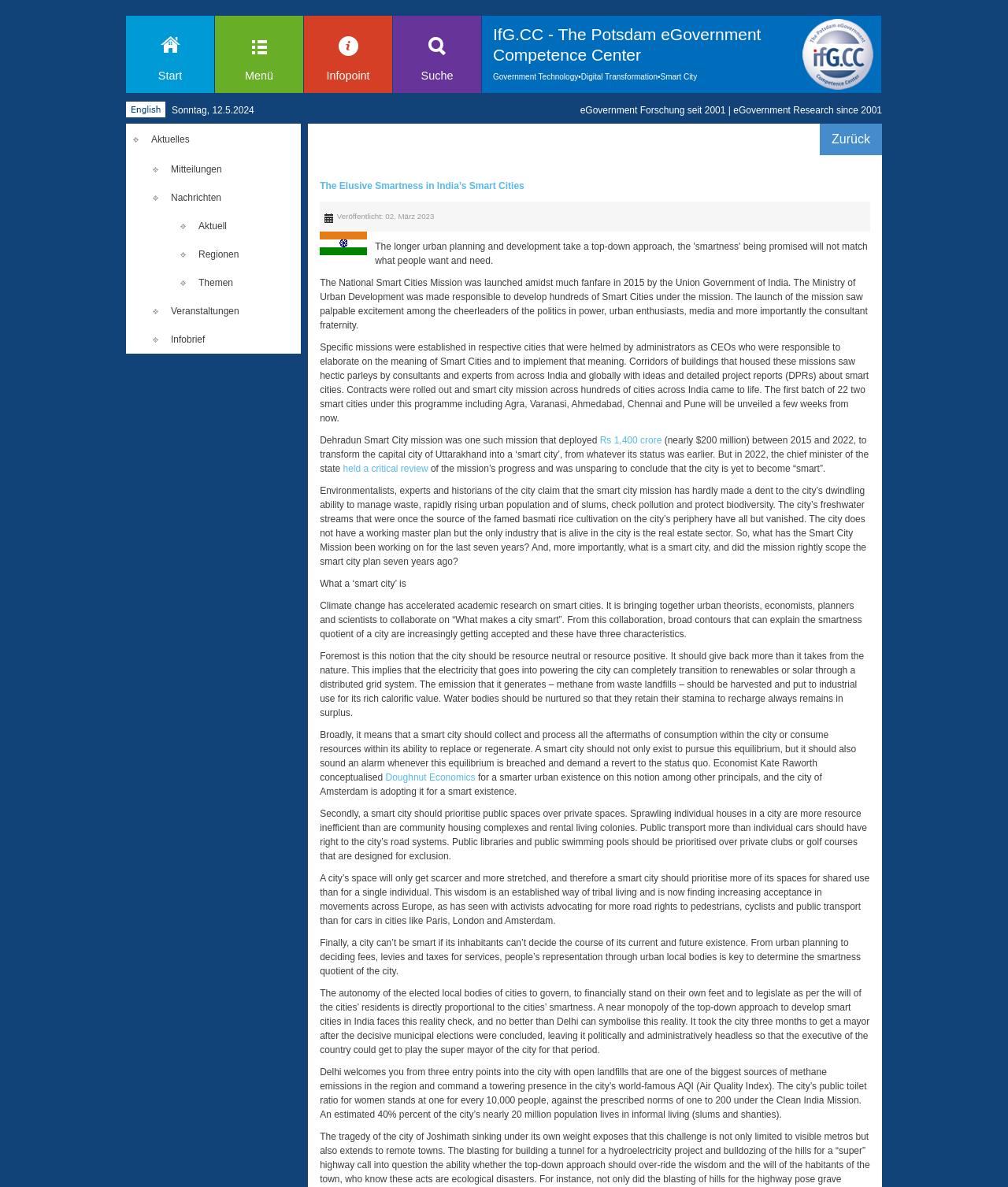Please locate the clickable area by providing the bounding box coordinates to follow this instruction: "Click on the 'Work with Michelle' link".

None